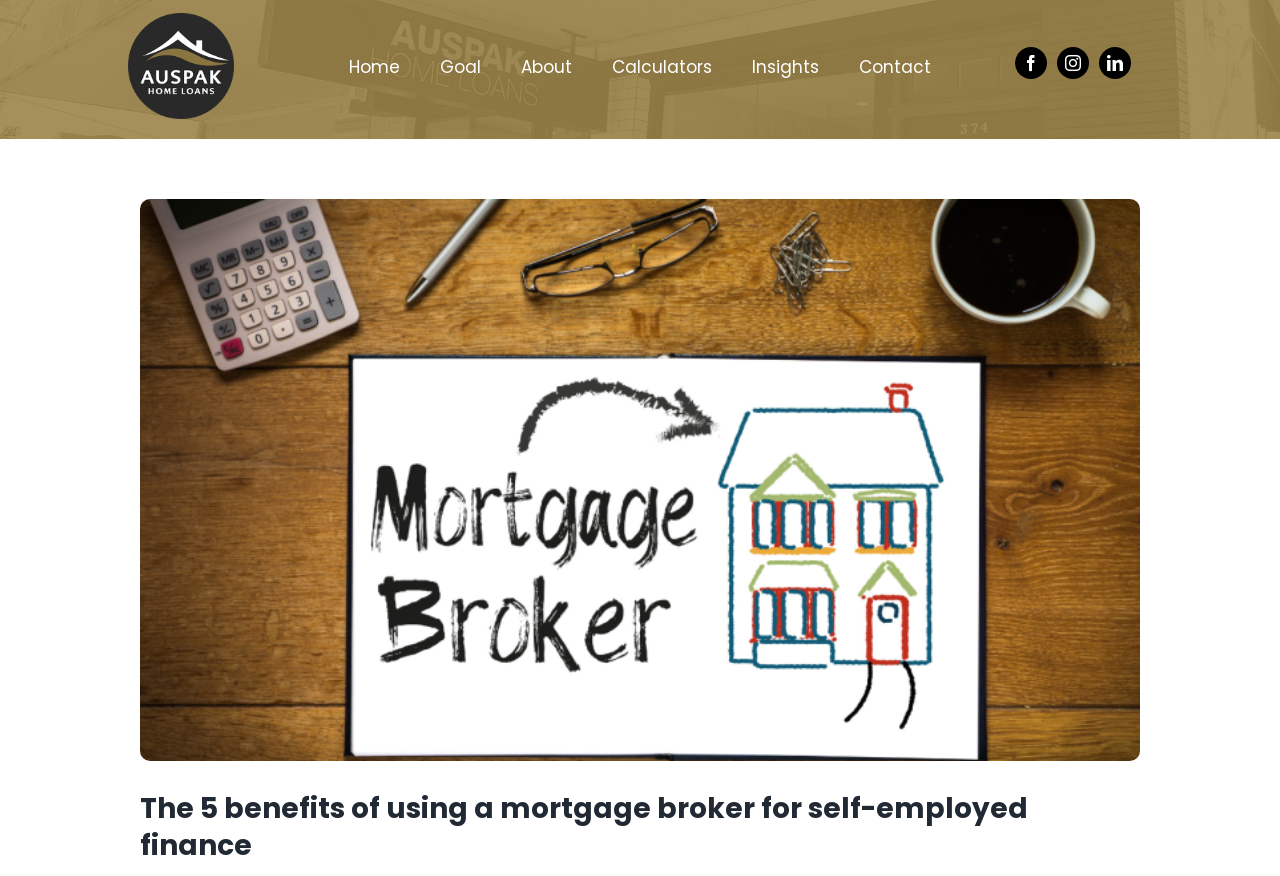Please find the bounding box coordinates of the clickable region needed to complete the following instruction: "Click on the 'Home' link". The bounding box coordinates must consist of four float numbers between 0 and 1, i.e., [left, top, right, bottom].

[0.272, 0.059, 0.312, 0.094]